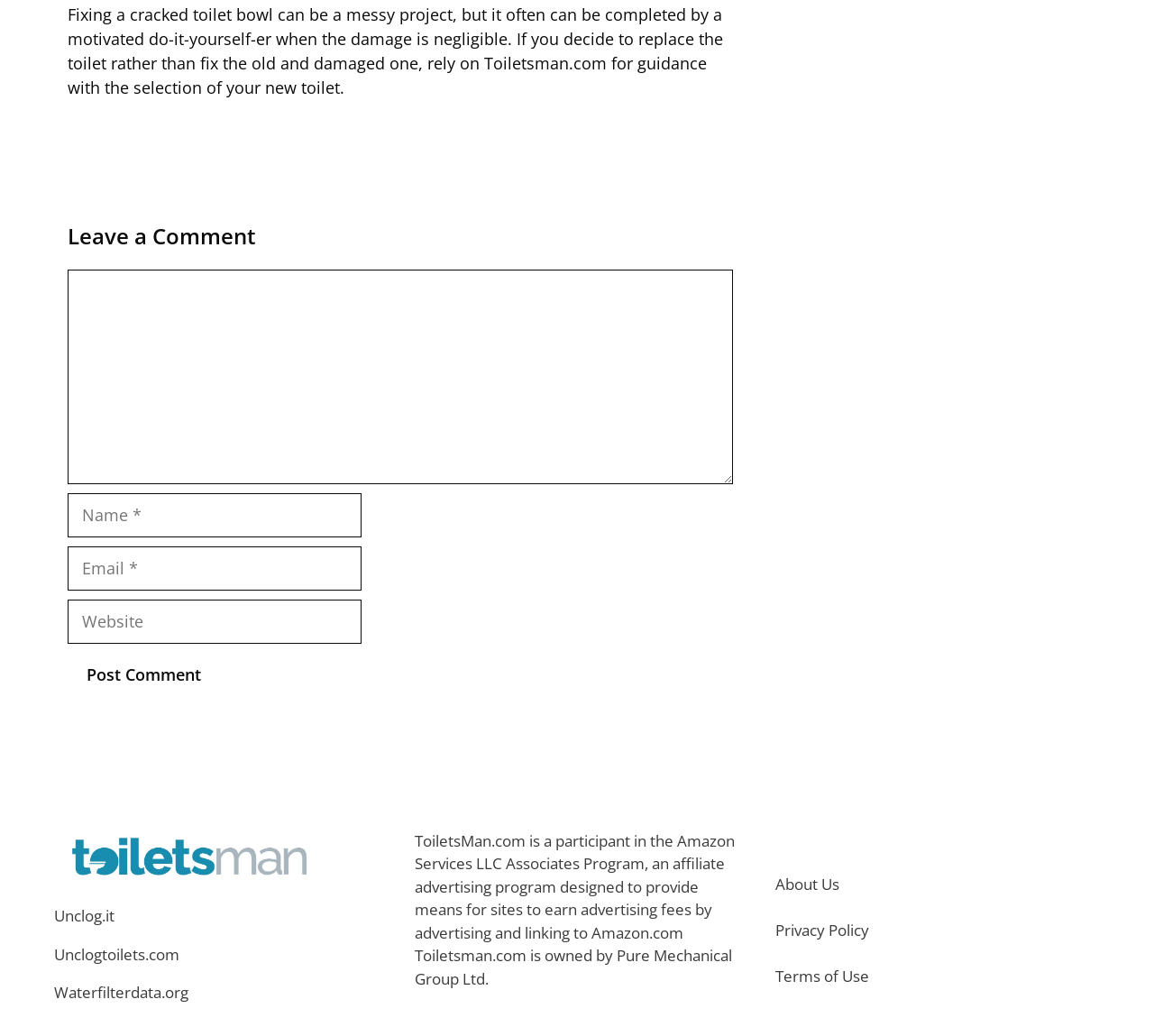Locate the bounding box coordinates of the clickable area to execute the instruction: "Leave a comment". Provide the coordinates as four float numbers between 0 and 1, represented as [left, top, right, bottom].

[0.059, 0.216, 0.635, 0.242]